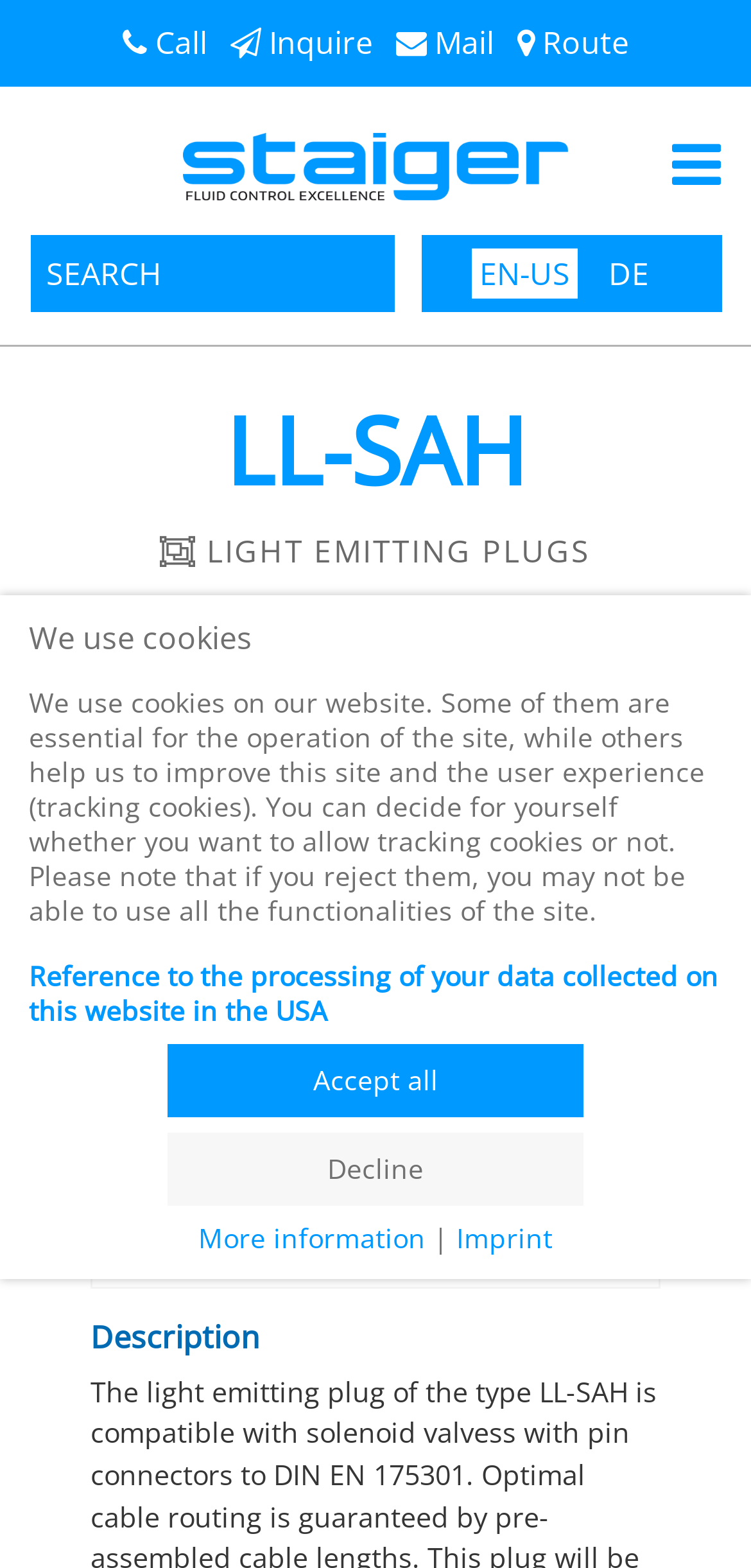Look at the image and write a detailed answer to the question: 
What is the purpose of the textbox?

The textbox has a label 'SEARCH' and is not required, suggesting that it is used for searching something on the website.